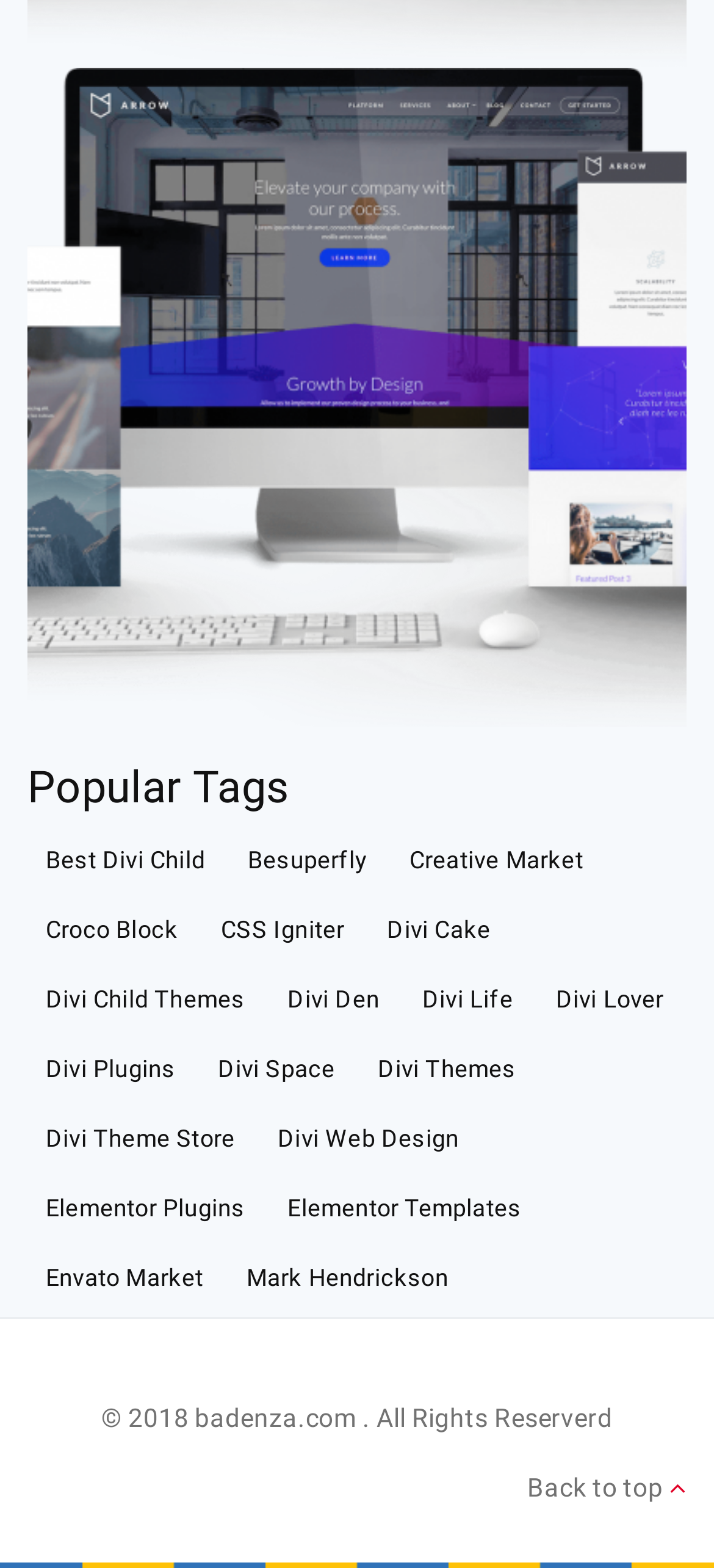Could you provide the bounding box coordinates for the portion of the screen to click to complete this instruction: "Check Elementor Templates"?

[0.377, 0.751, 0.756, 0.791]